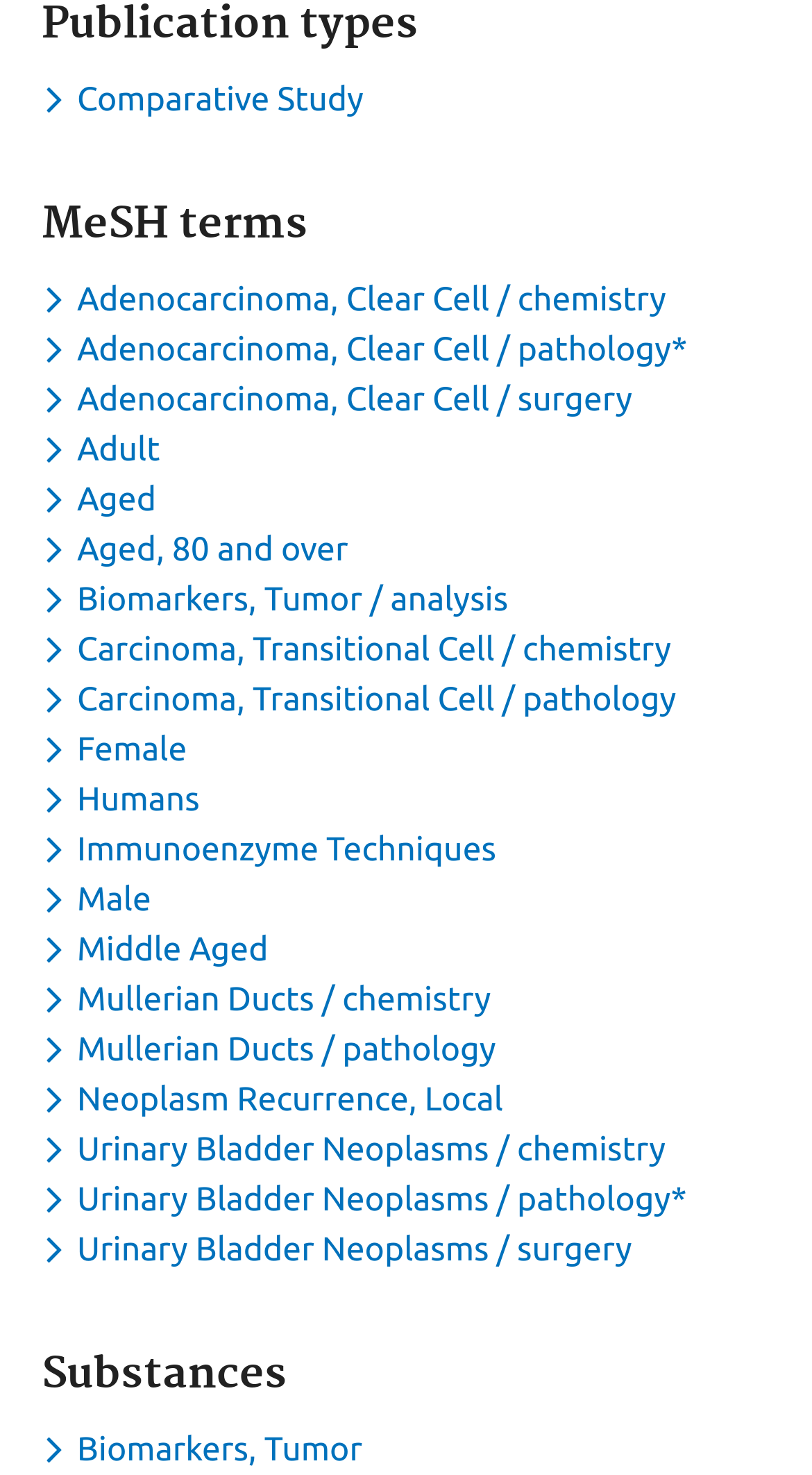Based on the element description, predict the bounding box coordinates (top-left x, top-left y, bottom-right x, bottom-right y) for the UI element in the screenshot: Comparative Study

[0.051, 0.054, 0.461, 0.08]